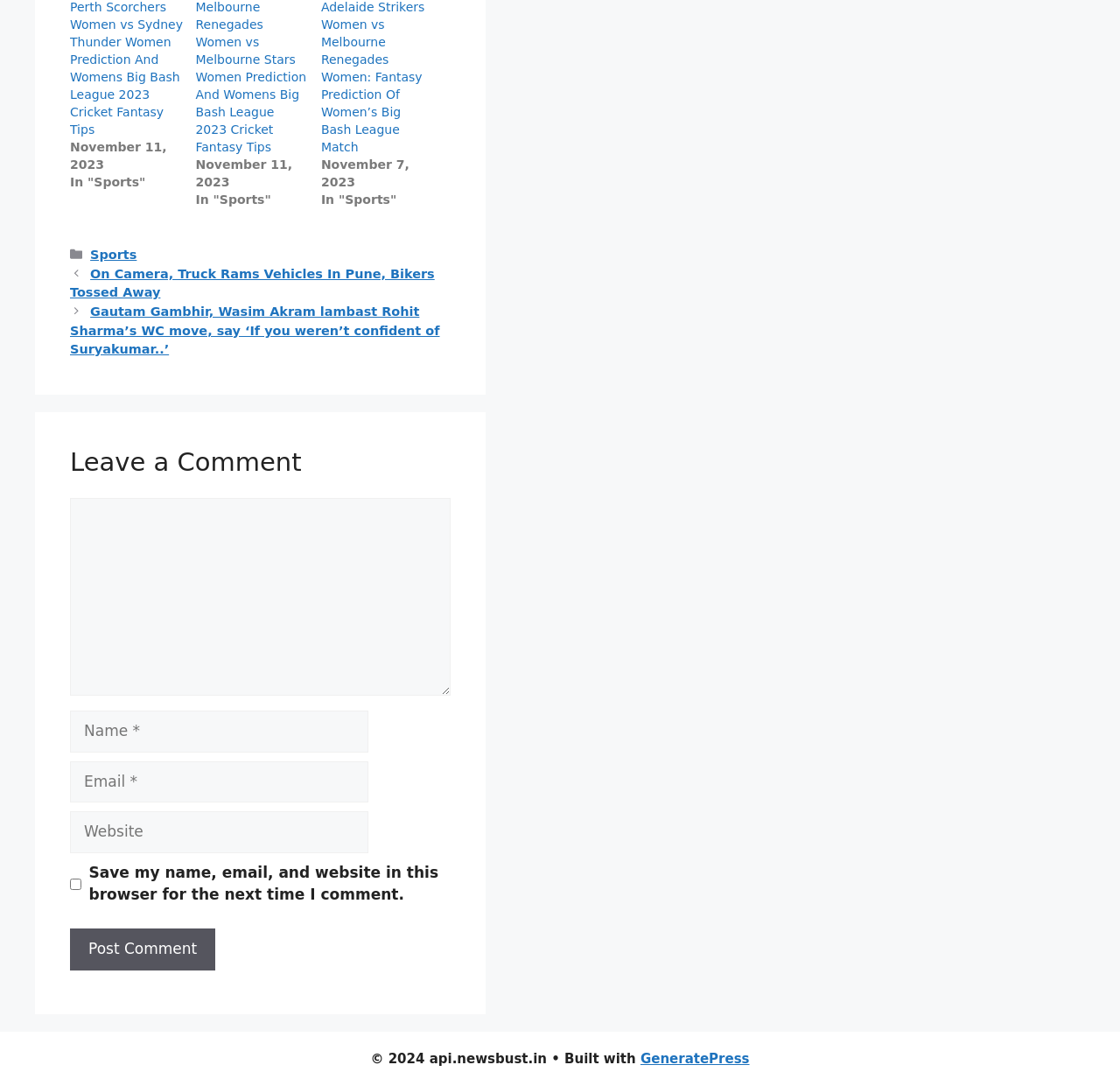Determine the bounding box coordinates of the element that should be clicked to execute the following command: "View Osprey Charters Inc.".

None